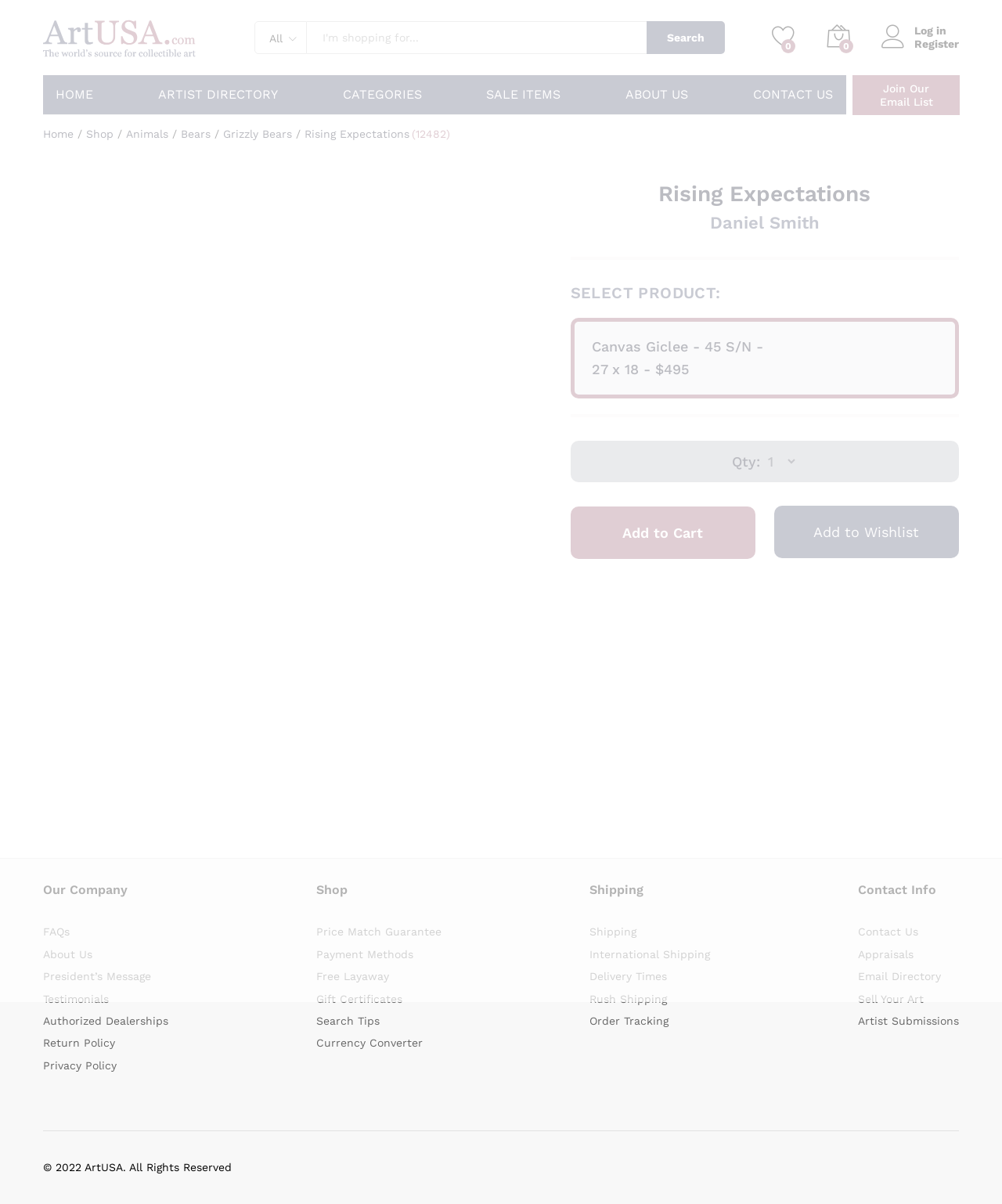Please give a short response to the question using one word or a phrase:
What is the size of the Canvas Giclee?

27 x 18